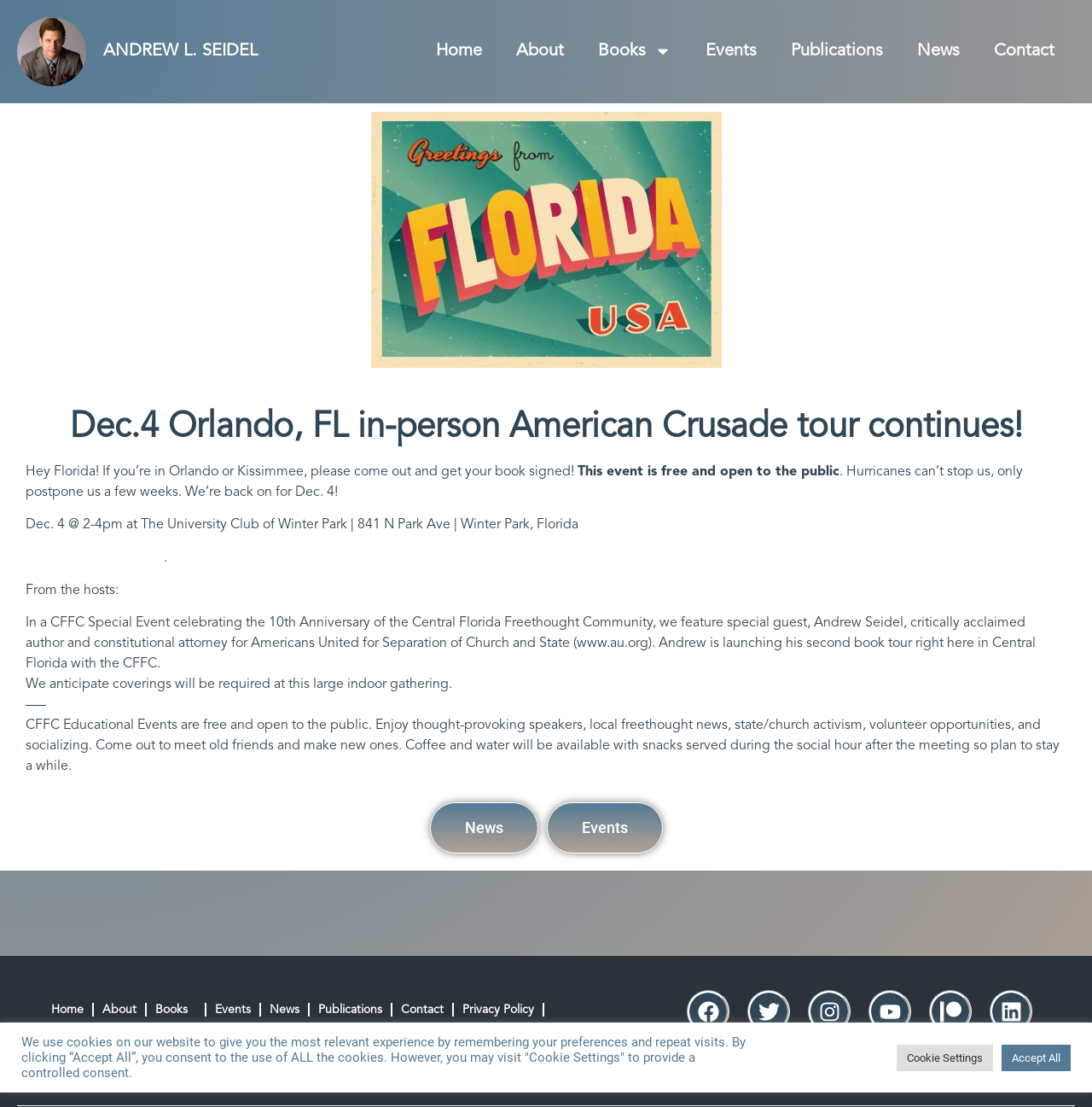What is required at the event?
Refer to the image and provide a one-word or short phrase answer.

Coverings